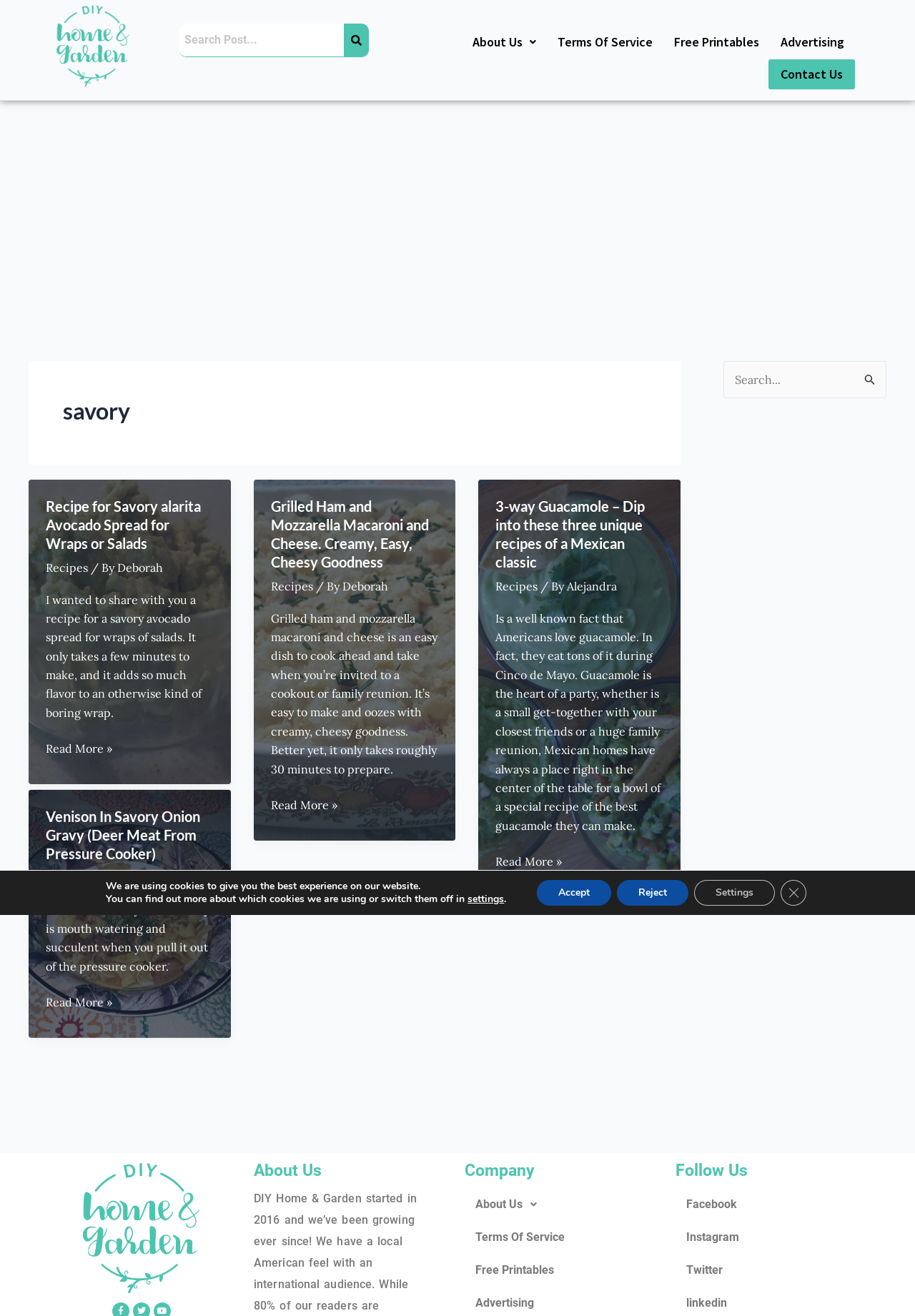How many search boxes are there on the webpage?
Please ensure your answer is as detailed and informative as possible.

Upon examining the webpage, I found two search boxes: one located at the top of the page and another at the bottom of the page, both allowing users to search for specific content.